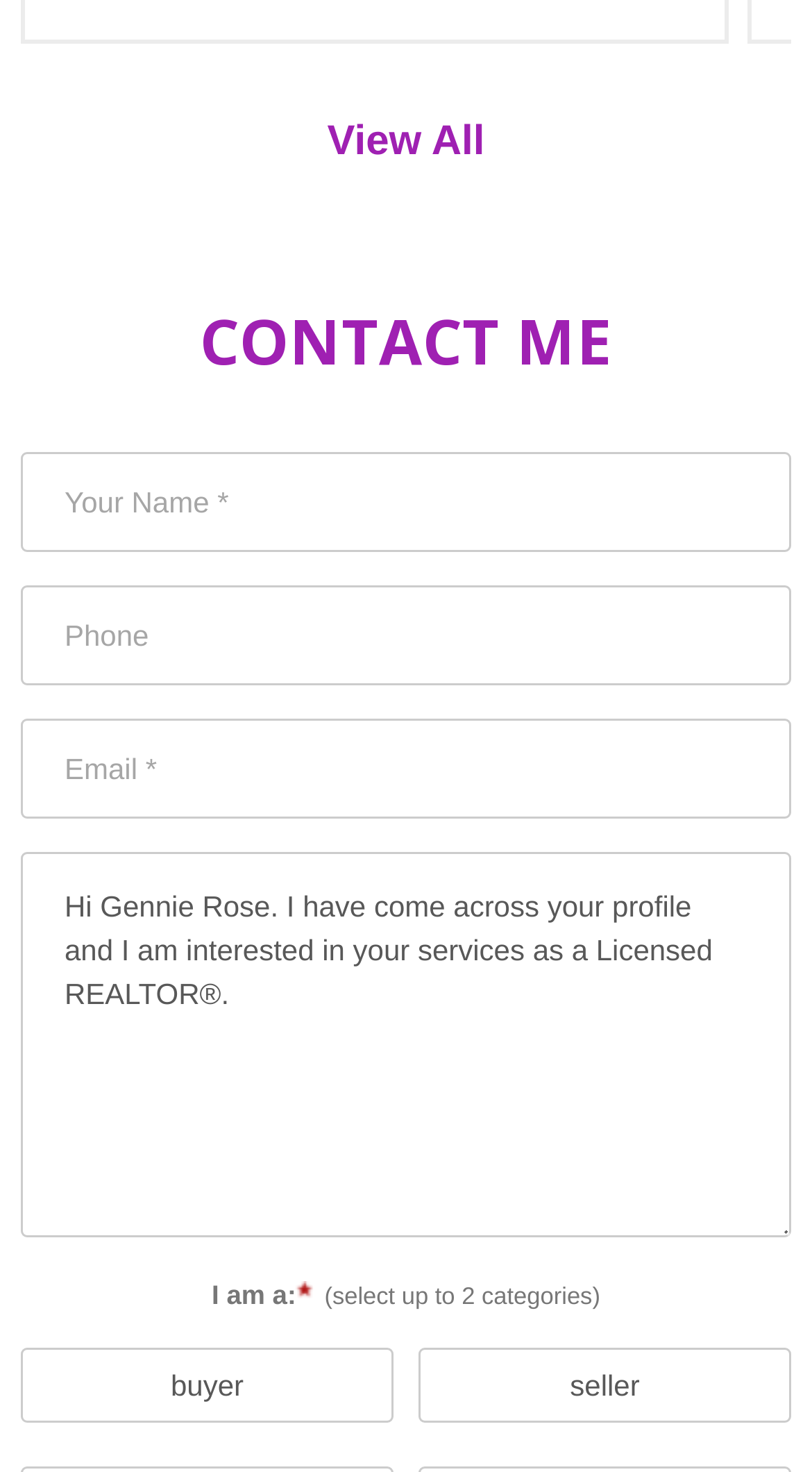With reference to the screenshot, provide a detailed response to the question below:
Is the first textbox required?

The 'required: True' attribute associated with the first textbox indicates that it is a mandatory field, meaning the user must input a value in this textbox to proceed.